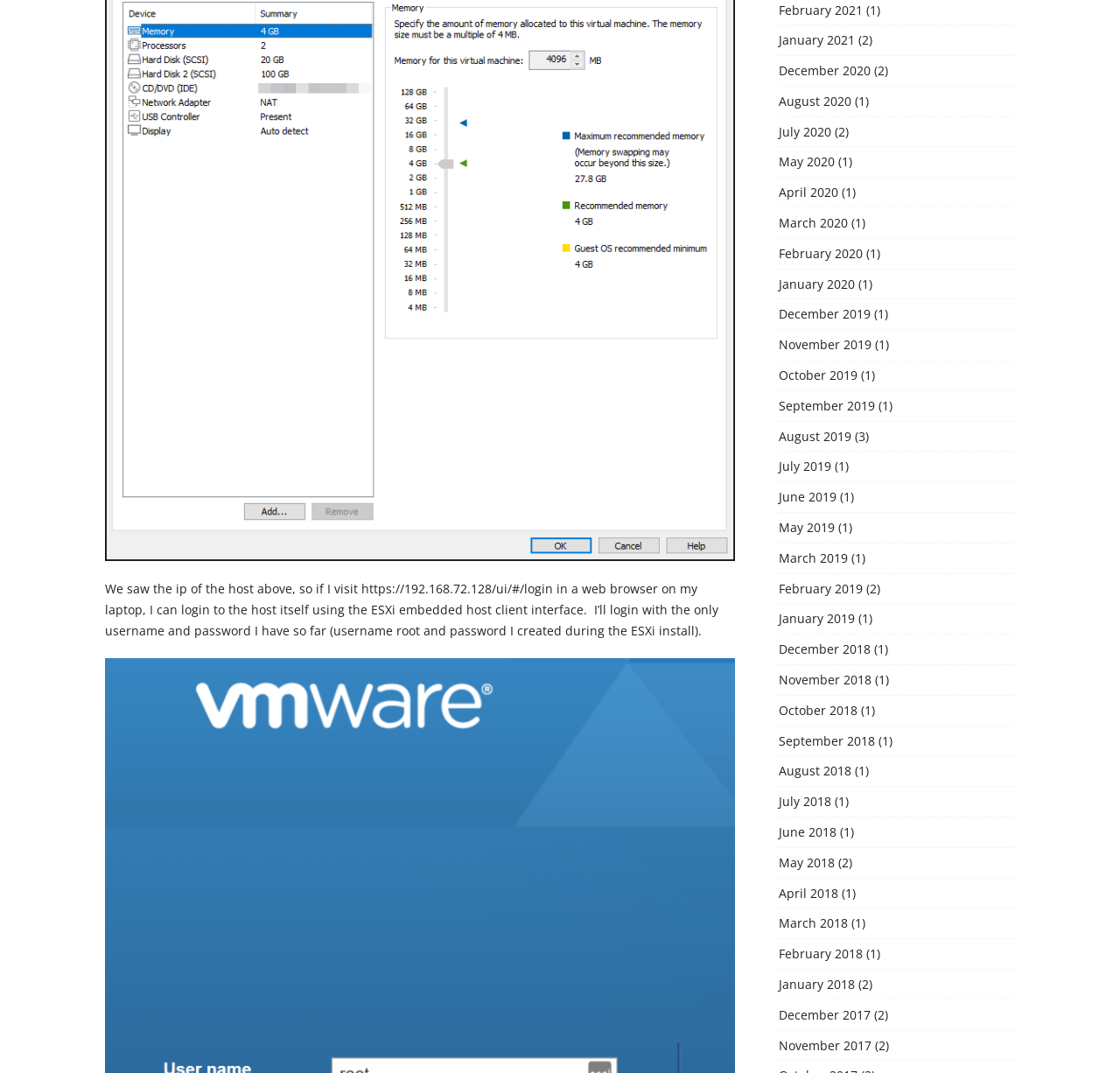Answer the question in a single word or phrase:
What is the IP address of the host mentioned in the text?

192.168.72.128